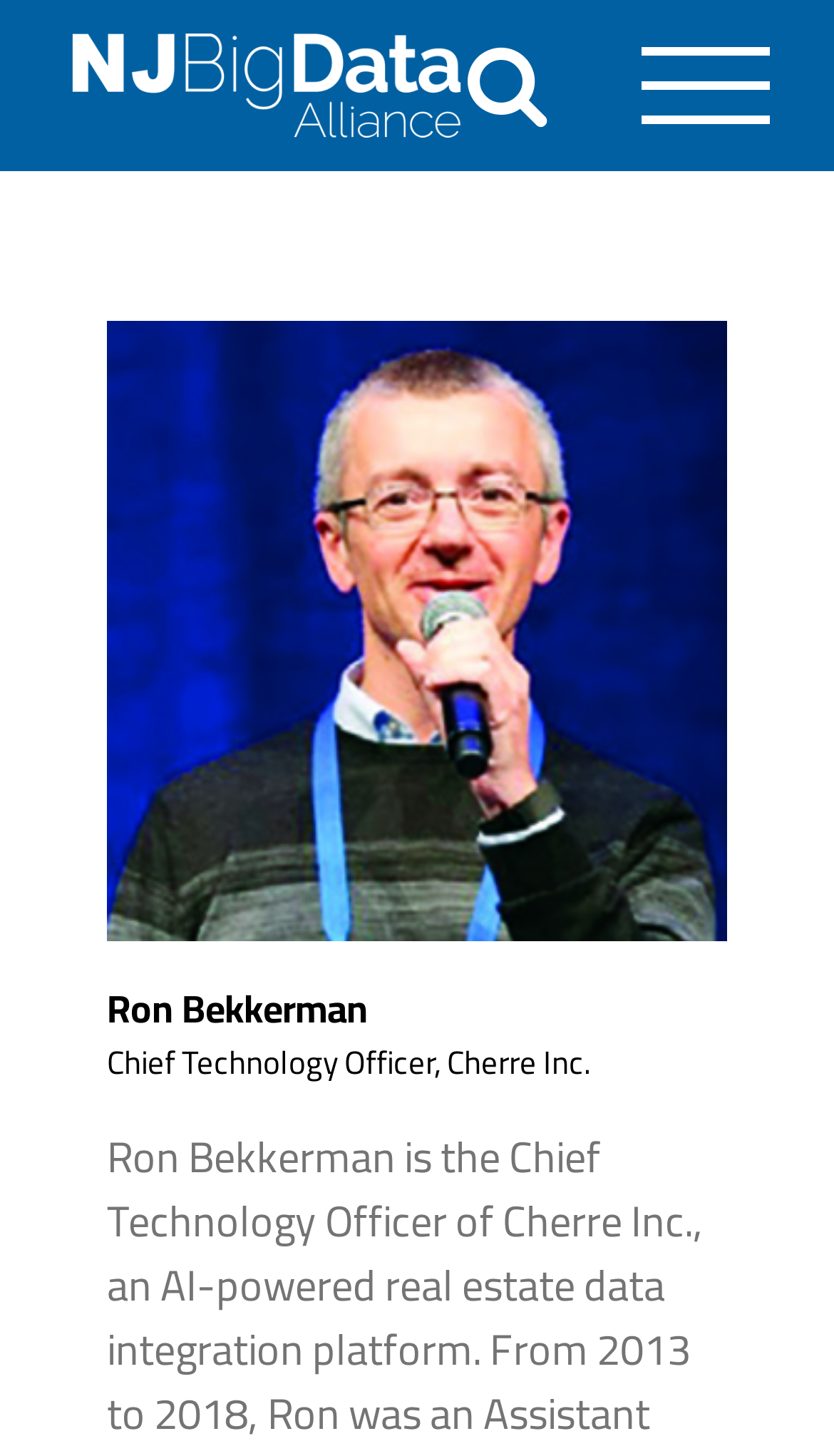Describe all the visual and textual components of the webpage comprehensively.

The webpage is about Ron Bekkerman, the Chief Technology Officer of Cherre Inc., an AI-powered real estate data integration platform. At the top left of the page, there is a logo of NJBDA - New Jersey Big Data Alliance, which is a clickable link. 

Below the logo, there is a headshot of Ron Bekkerman, taking up most of the width of the page. Above the headshot, there are two hidden links, one for toggling search and the other for toggling the menu, positioned at the top right of the page. 

To the right of the headshot, there are two headings, one stating Ron Bekkerman's name and the other describing his occupation as Chief Technology Officer at Cherre Inc. These headings are stacked vertically, with the name heading above the occupation heading.